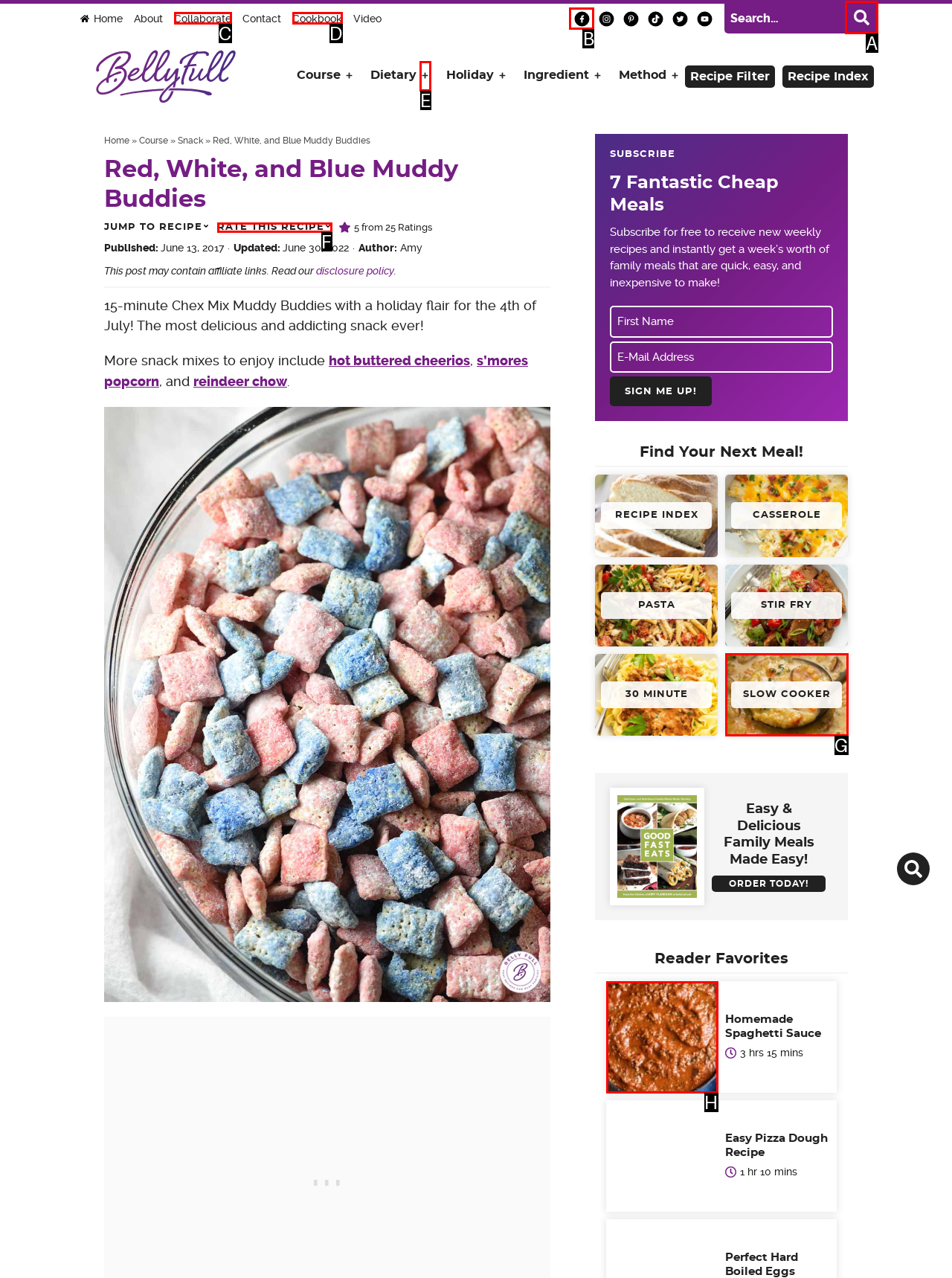Identify the correct UI element to click to achieve the task: Click on the Facebook link.
Answer with the letter of the appropriate option from the choices given.

B